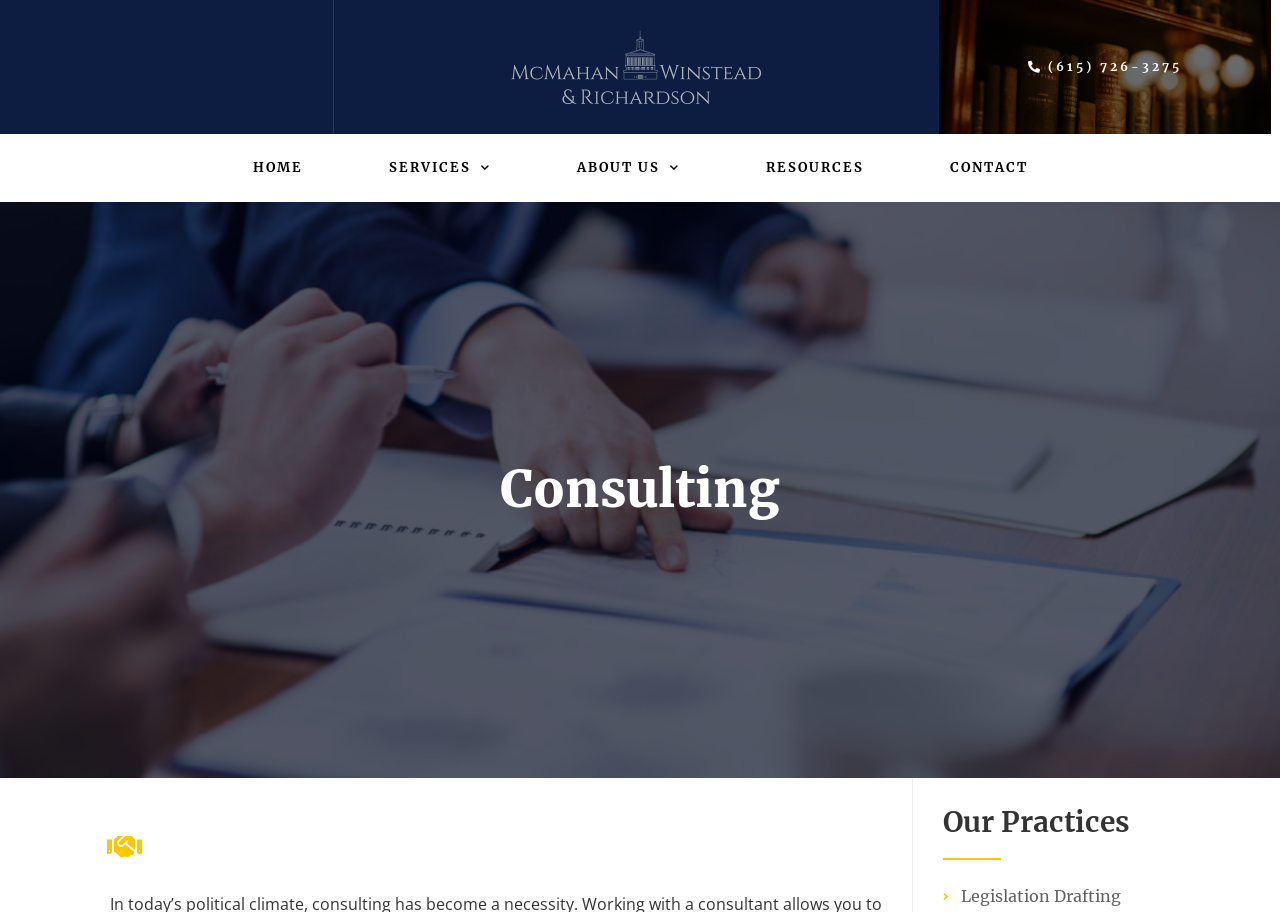Create a detailed summary of the webpage's content and design.

The webpage is about consulting services, specifically lobbying, with the title "Consulting - McMahan Winstead & Richardson Lobbyists". At the top, there is a navigation menu with five links: "HOME", "SERVICES", "ABOUT US", "RESOURCES", and "CONTACT". The "SERVICES" and "ABOUT US" links have dropdown menus.

Below the navigation menu, there is a prominent heading "Consulting" that takes up most of the width of the page. 

On the top-right corner, there is a button with a phone number "(615) 726-3275" and a link with no text. 

Further down, there is another heading "Our Practices" followed by a link "Legislation Drafting".